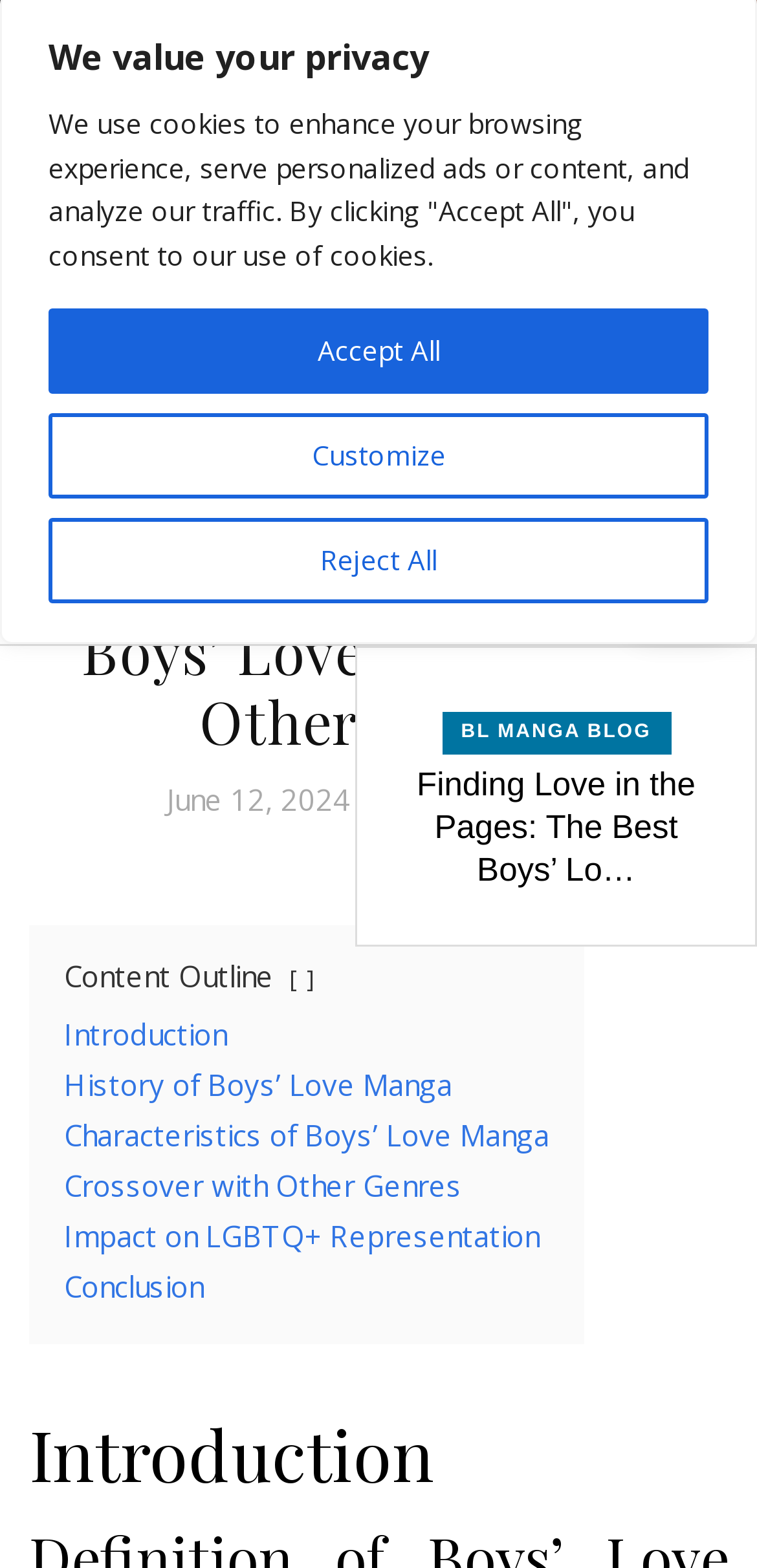Predict the bounding box for the UI component with the following description: "Accept All".

[0.064, 0.197, 0.936, 0.251]